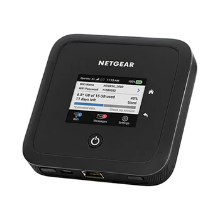Give a thorough caption of the image, focusing on all visible elements.

The image showcases the NETGEAR MR5200 Nighthawk M5 WiFi 6 router, a versatile and compact mobile hotspot designed for robust connectivity. With its sleek black exterior, it features a user-friendly interface highlighted by a touchscreen display, allowing users to easily monitor network status, manage settings, and view connected devices. This advanced device supports both 4G and 5G technology, offering high-speed internet access tailored for on-the-go users and businesses. Ideal for multiple devices, it ensures seamless streaming, gaming, and browsing experiences, making it a standout choice for those who need reliable connectivity anywhere.